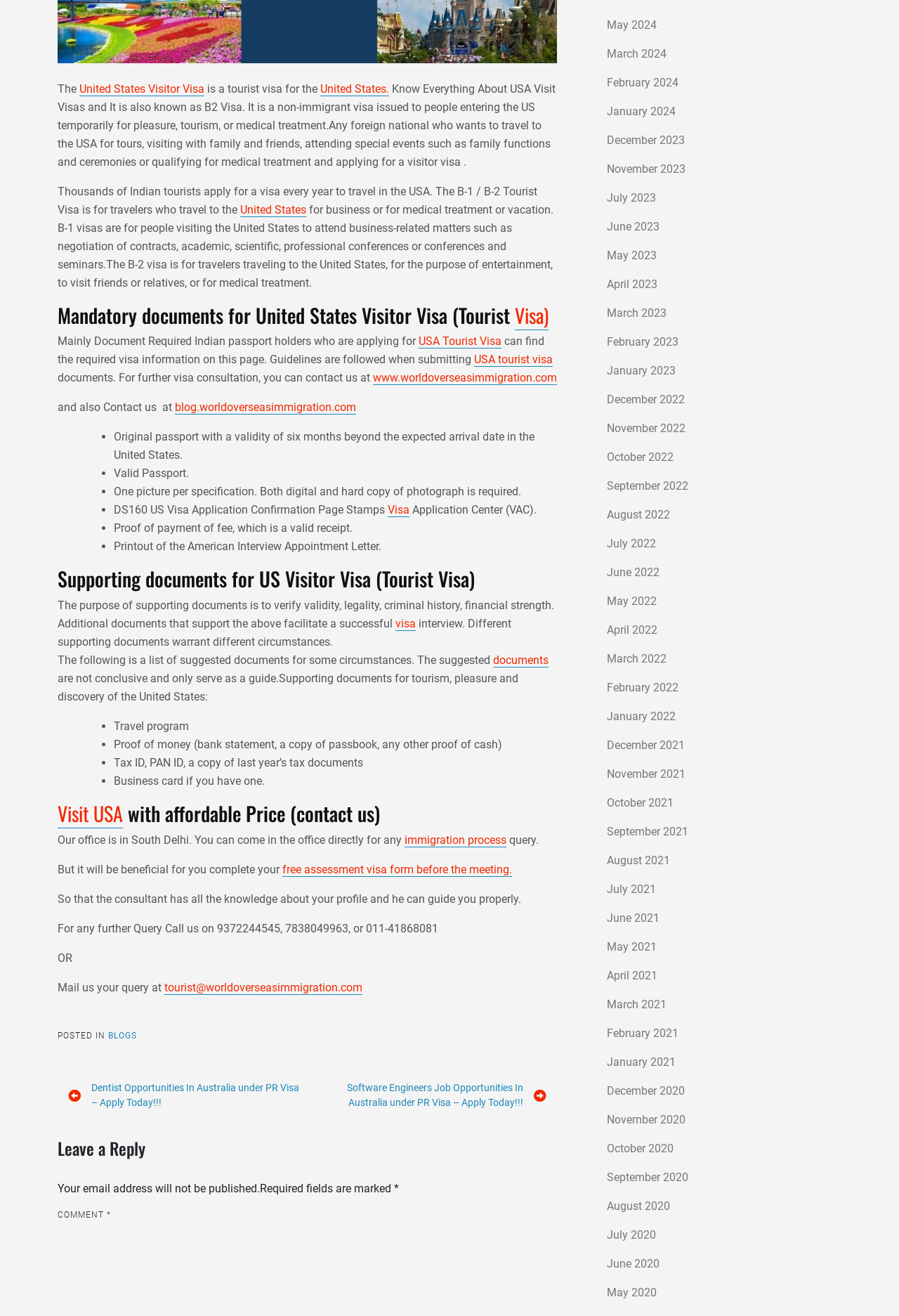Using the provided element description: "USA tourist visa", identify the bounding box coordinates. The coordinates should be four floats between 0 and 1 in the order [left, top, right, bottom].

[0.527, 0.268, 0.615, 0.279]